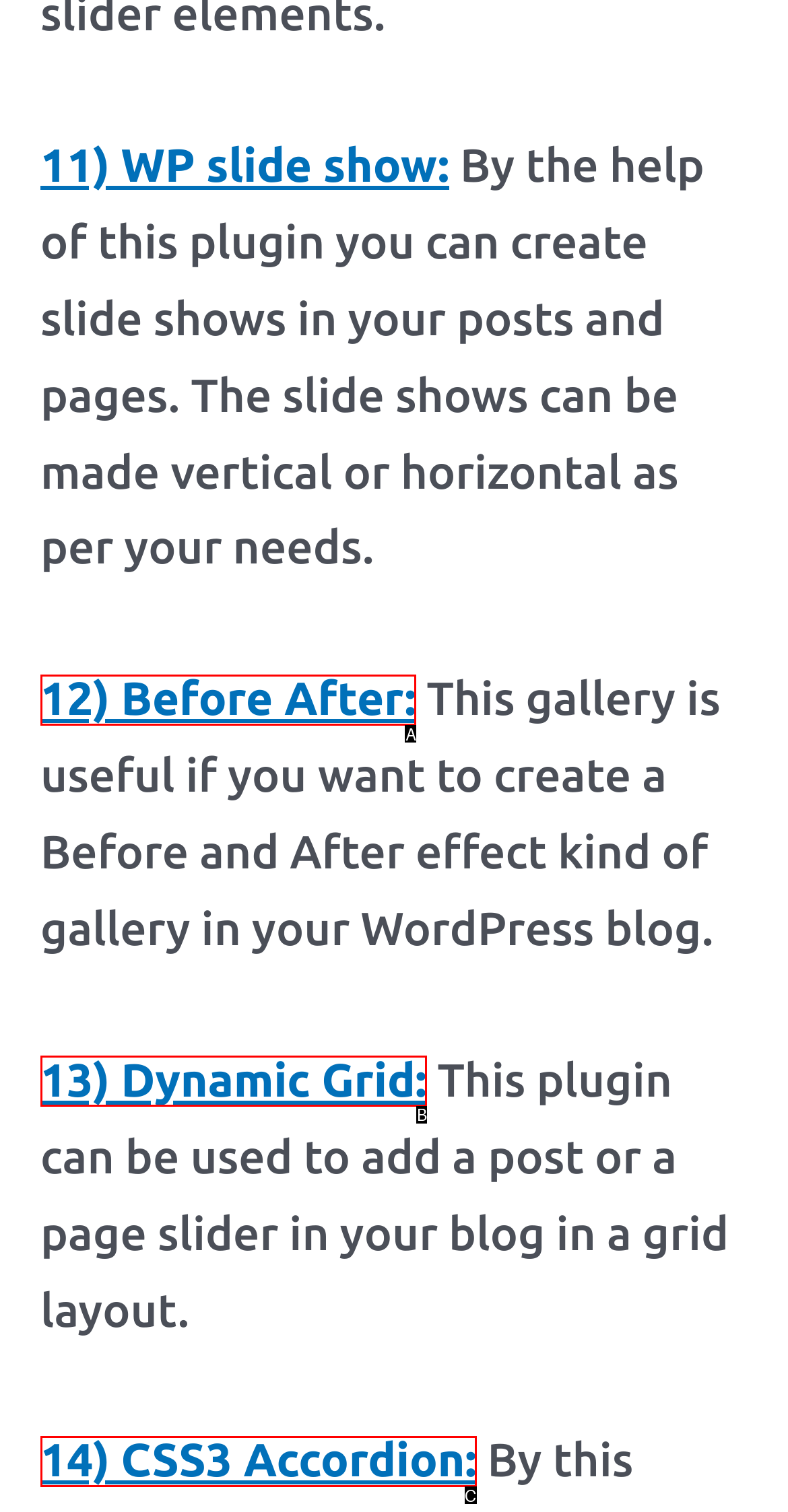Which option best describes: 13) Dynamic Grid:
Respond with the letter of the appropriate choice.

B